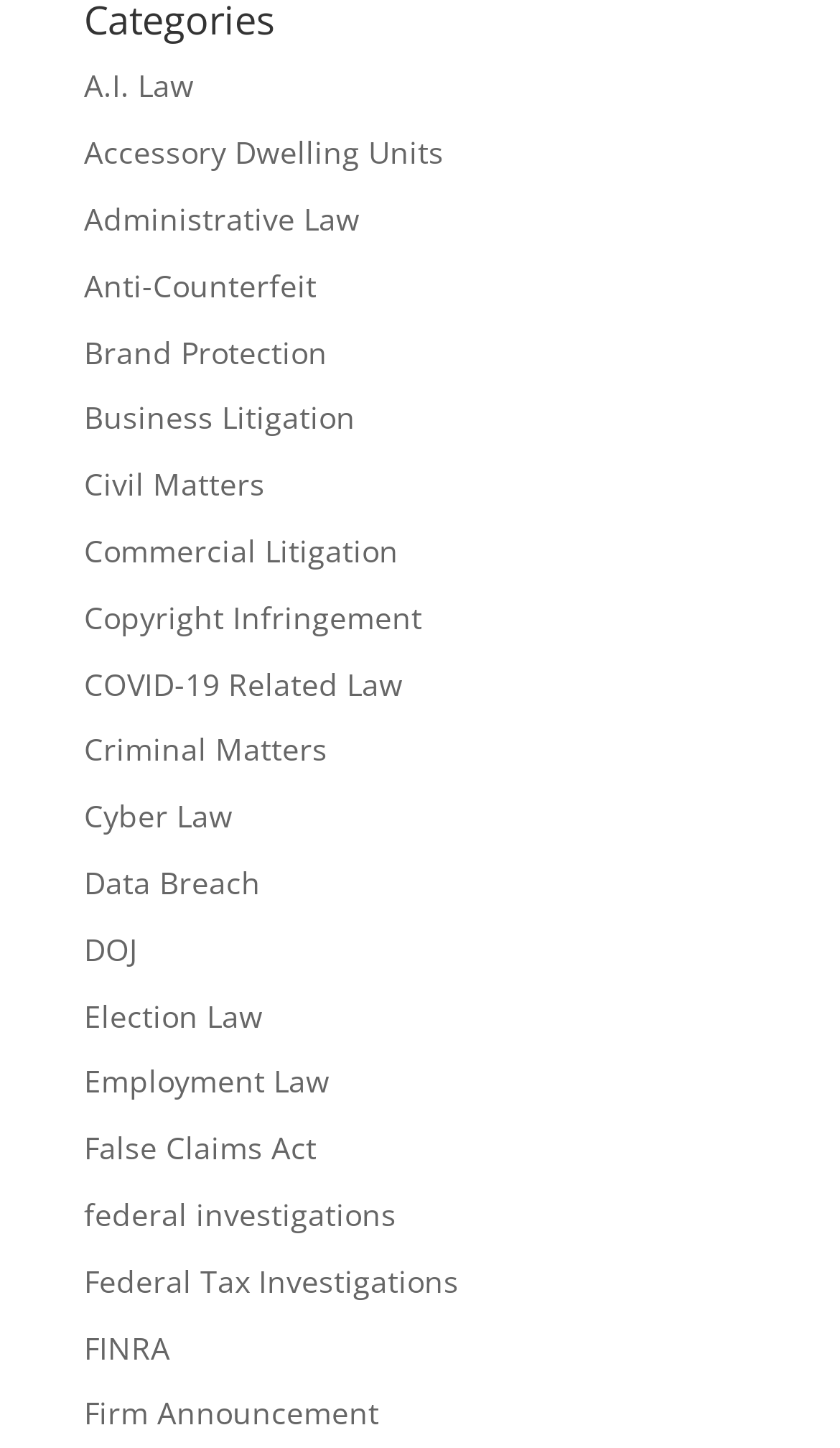Please find and report the bounding box coordinates of the element to click in order to perform the following action: "learn about Cyber Law". The coordinates should be expressed as four float numbers between 0 and 1, in the format [left, top, right, bottom].

[0.1, 0.549, 0.277, 0.578]